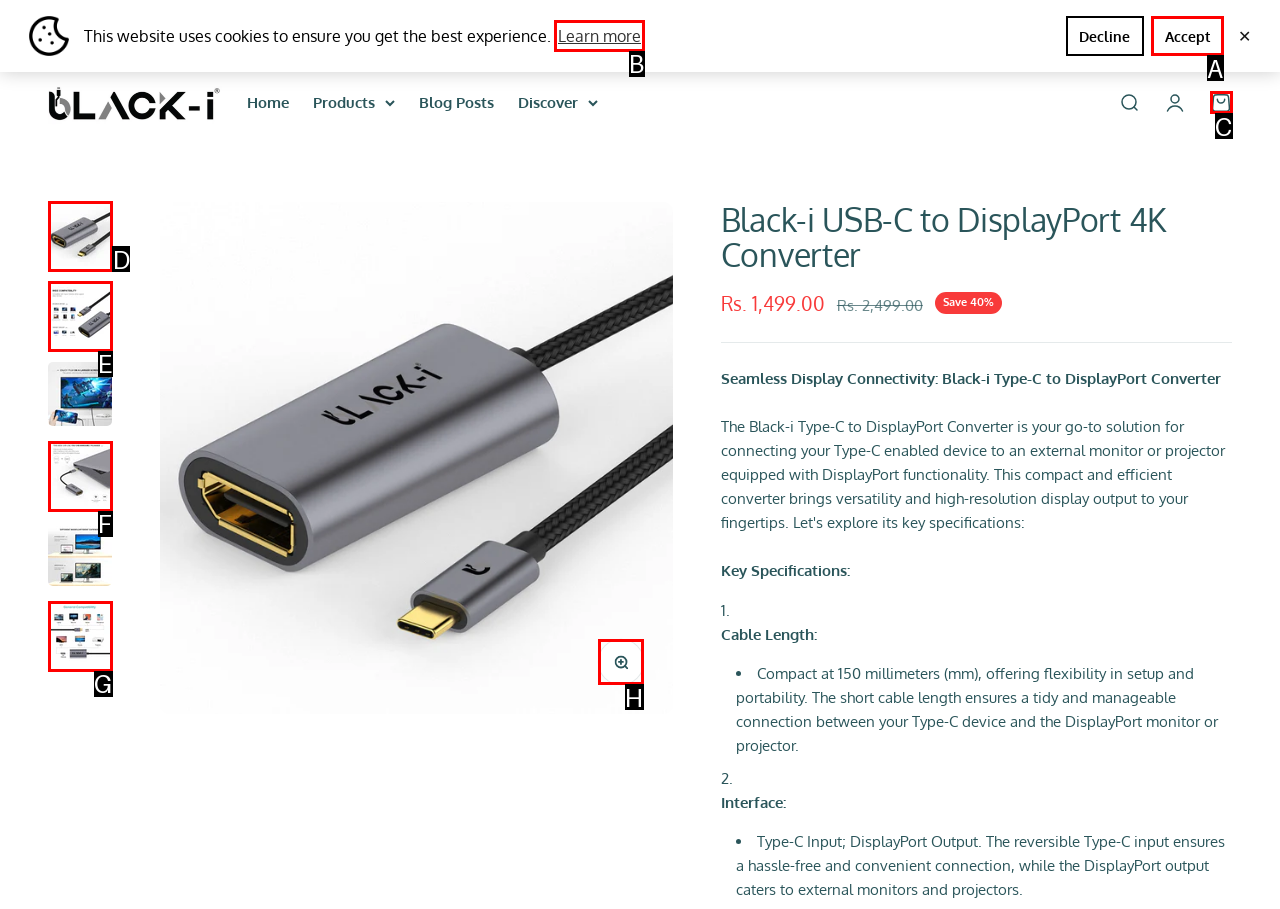Choose the HTML element that should be clicked to accomplish the task: Go to item 1. Answer with the letter of the chosen option.

D